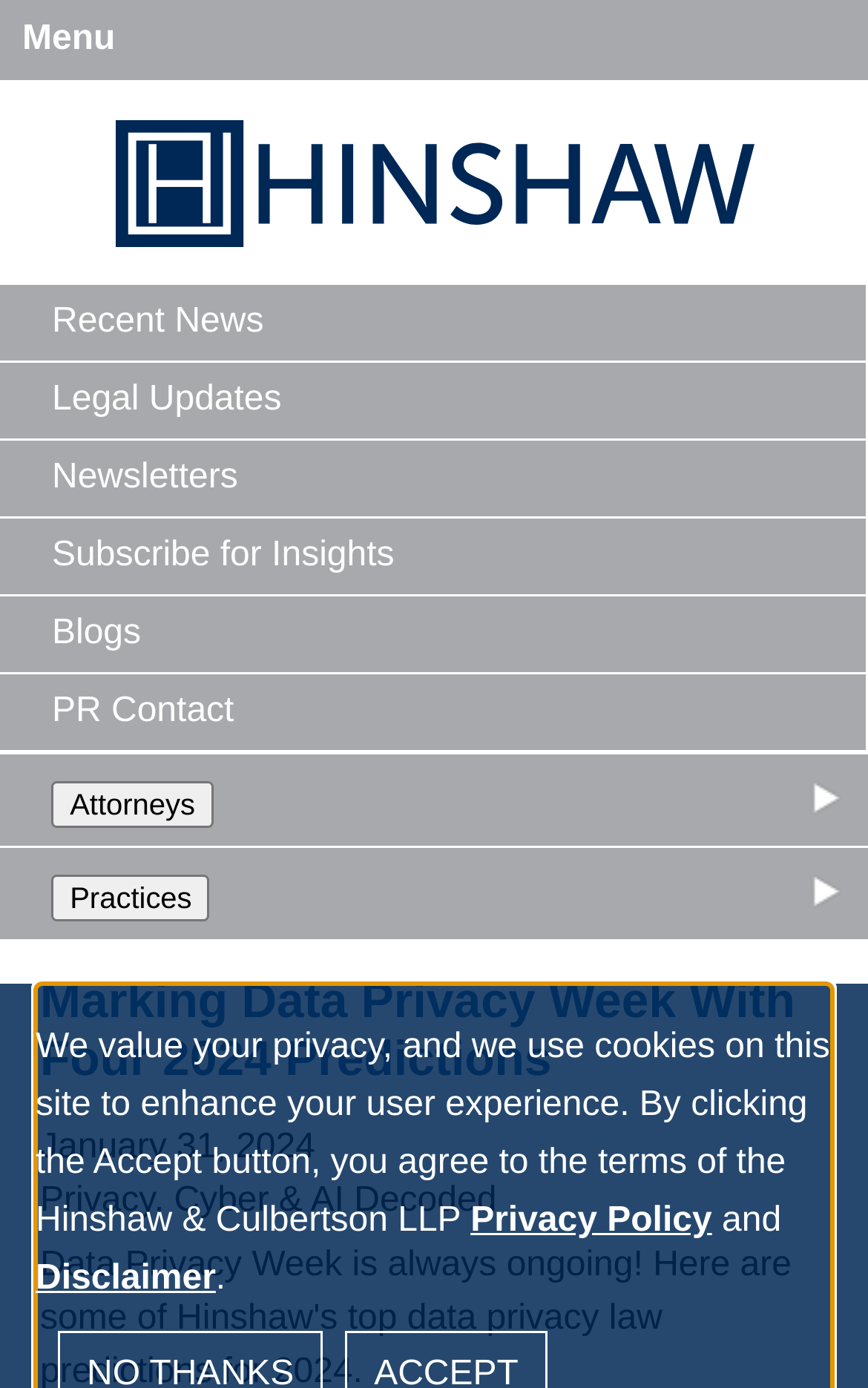Please find and generate the text of the main heading on the webpage.

Marking Data Privacy Week With Four 2024 Predictions